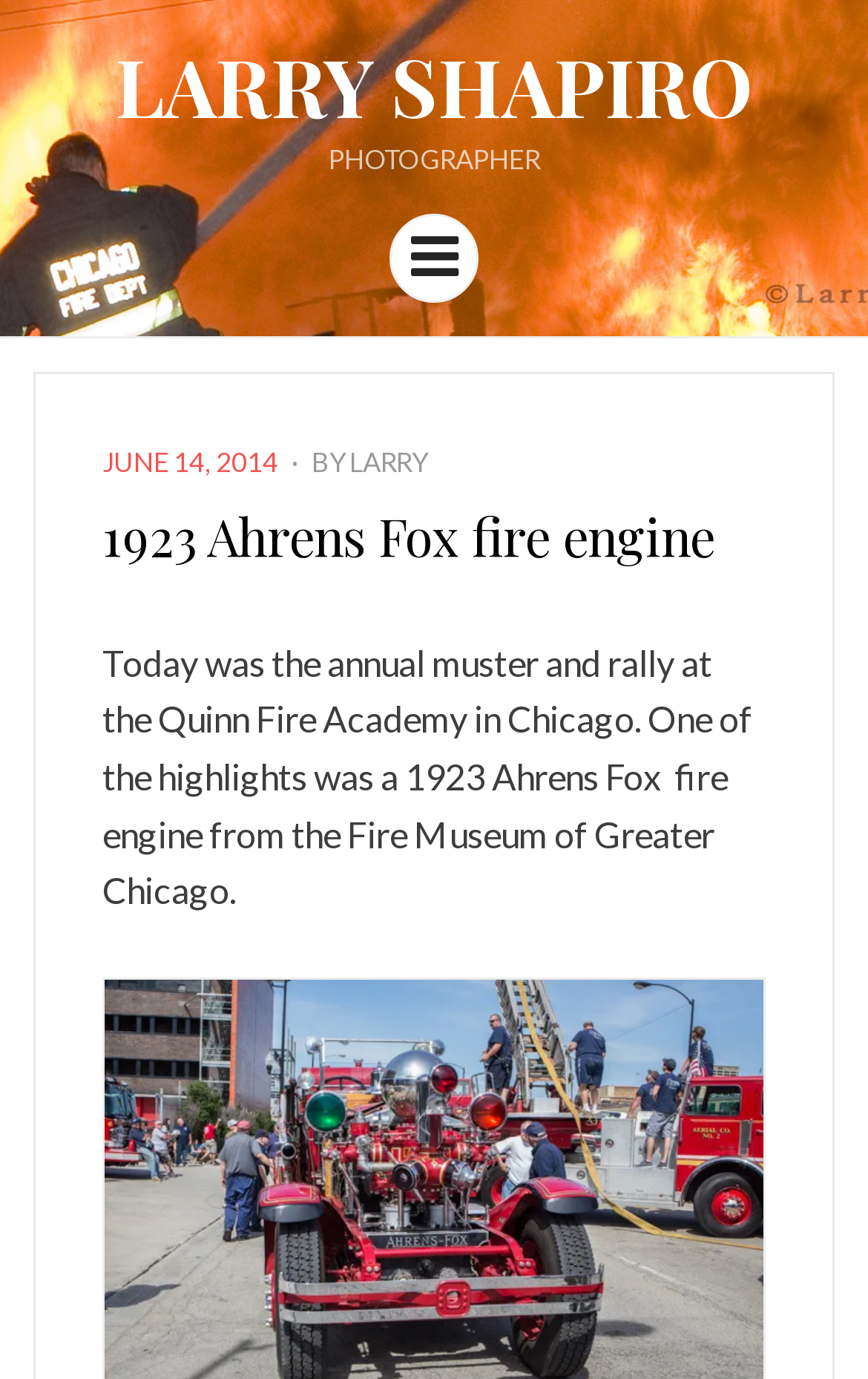Where is the Quinn Fire Academy located?
Respond to the question with a well-detailed and thorough answer.

The answer can be found by reading the text 'Today was the annual muster and rally at the Quinn Fire Academy in Chicago.' which suggests that the Quinn Fire Academy is located in Chicago.